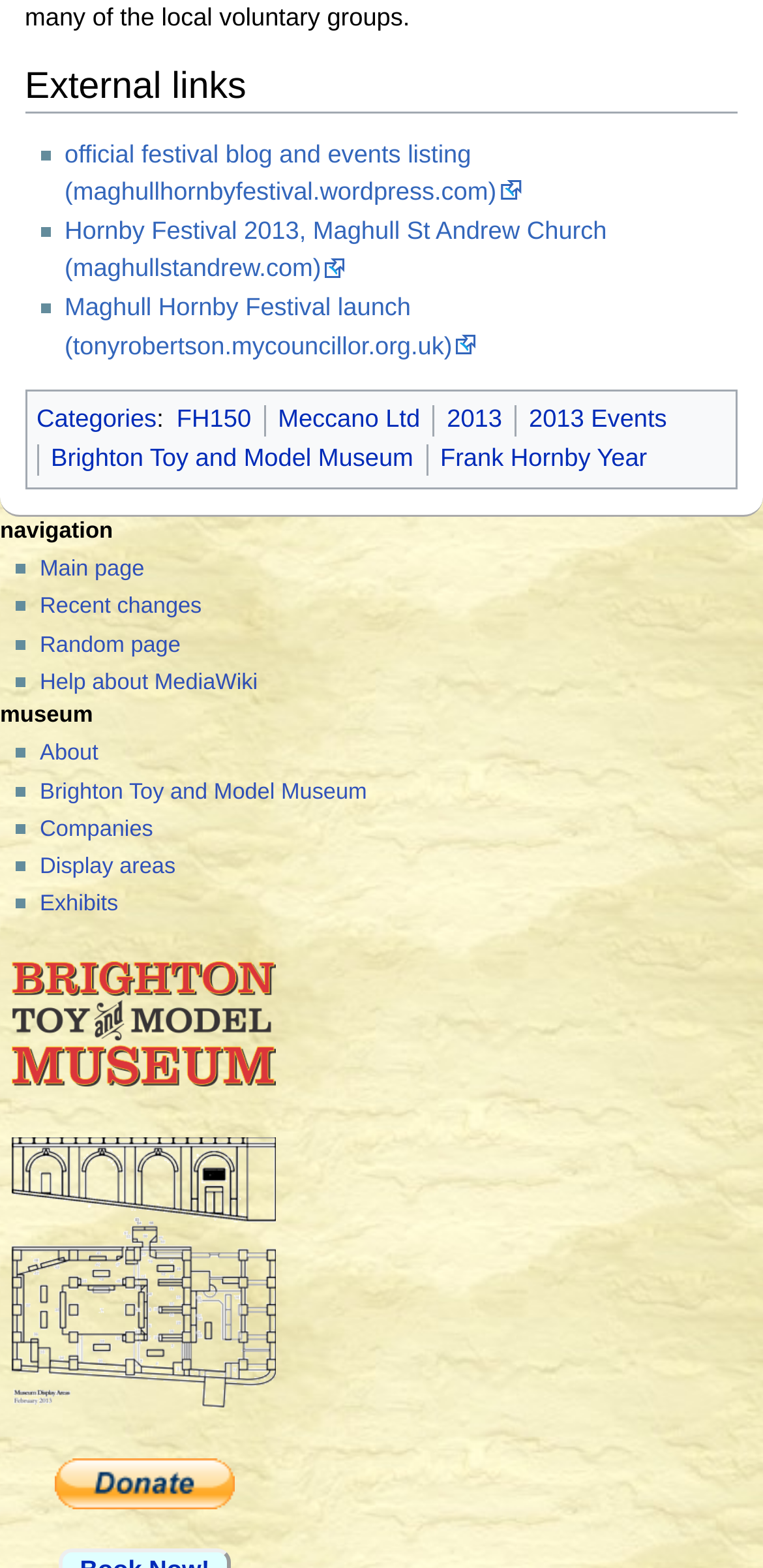Use a single word or phrase to answer the following:
What is the name of the church mentioned?

Maghull St Andrew Church